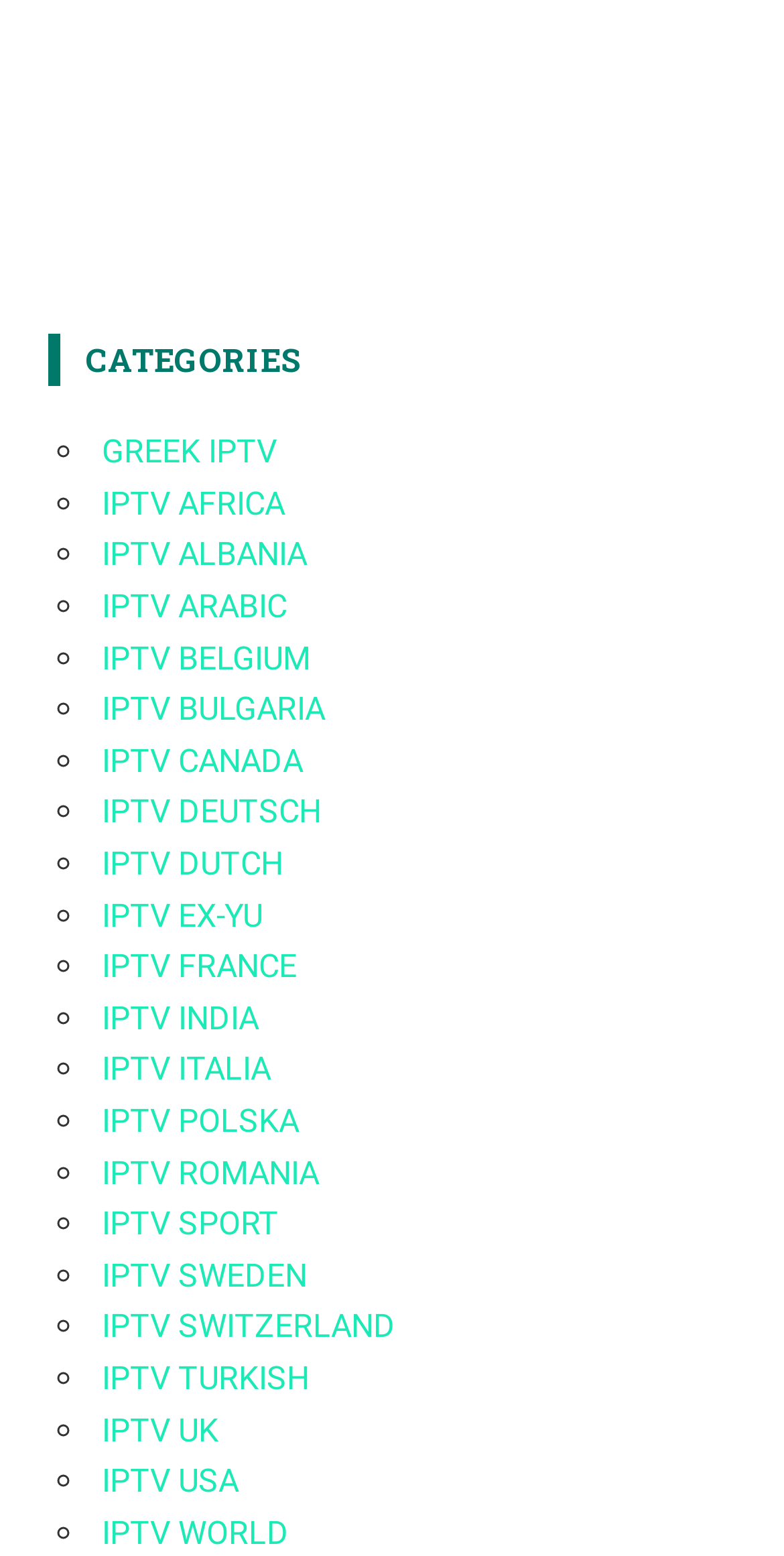Please determine the bounding box coordinates of the element to click on in order to accomplish the following task: "Explore 'OUR BRANDS'". Ensure the coordinates are four float numbers ranging from 0 to 1, i.e., [left, top, right, bottom].

None